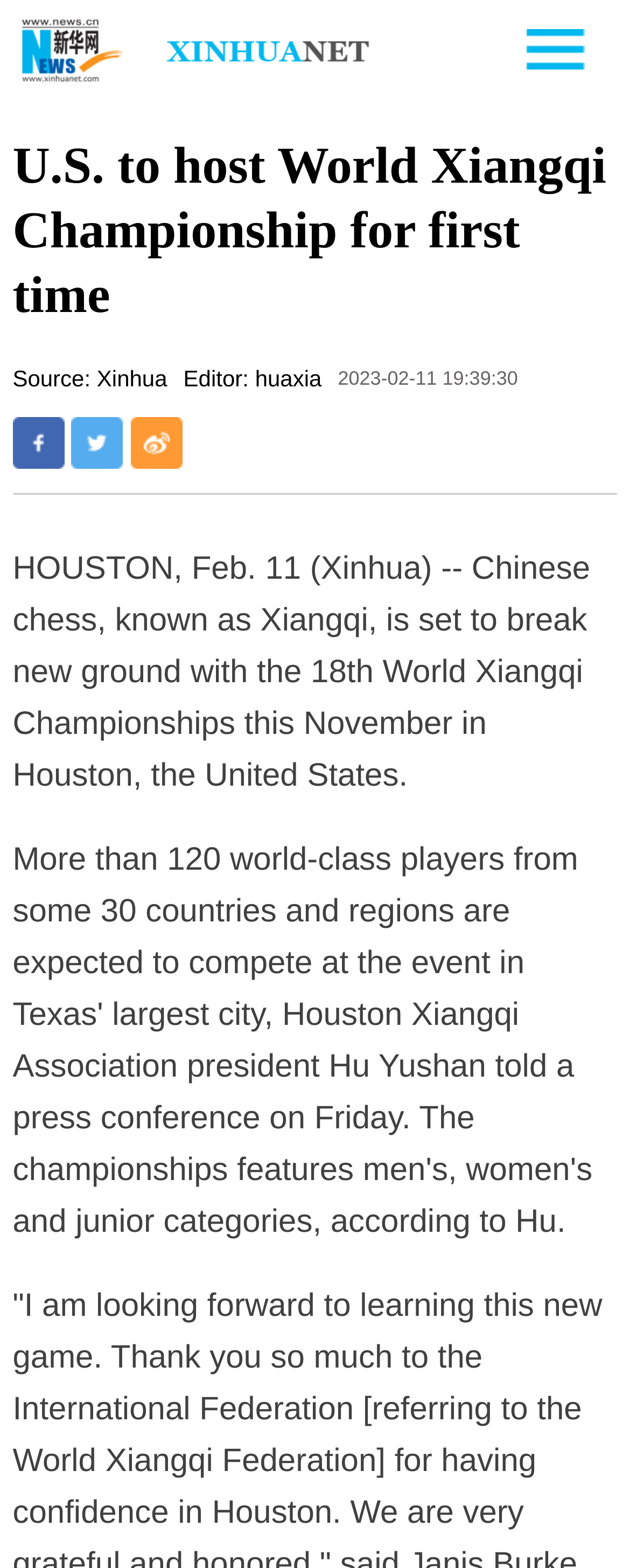Give a full account of the webpage's elements and their arrangement.

The webpage is about the 18th World Xiangqi Championships, which will be held in Houston, the United States, this November. At the top-left corner, there is a link and an image, likely a logo or a banner, that spans about half of the width of the page. To the right of this image, there is another image that takes up about a quarter of the page's width.

Below these images, there is a heading that reads "U.S. to host World Xiangqi Championship for first time", which is centered and takes up about 95% of the page's width. Underneath the heading, there are three lines of text: "Source: Xinhua", "Editor: huaxia", and a timestamp "2023-02-11 19:39:30", which are aligned to the left and take up about a quarter of the page's width.

To the right of these lines of text, there are three social media links: "分享到Facebook", "分享到Twitter", and "分享到新浪微博", which are aligned to the left and take up about a quarter of the page's width.

The main content of the webpage is a paragraph of text that starts with "HOUSTON, Feb. 11 (Xinhua) -- Chinese chess, known as Xiangqi, is set to break new ground with the 18th World Xiangqi Championships this November in Houston, the United States." This paragraph takes up about 90% of the page's width and is centered.